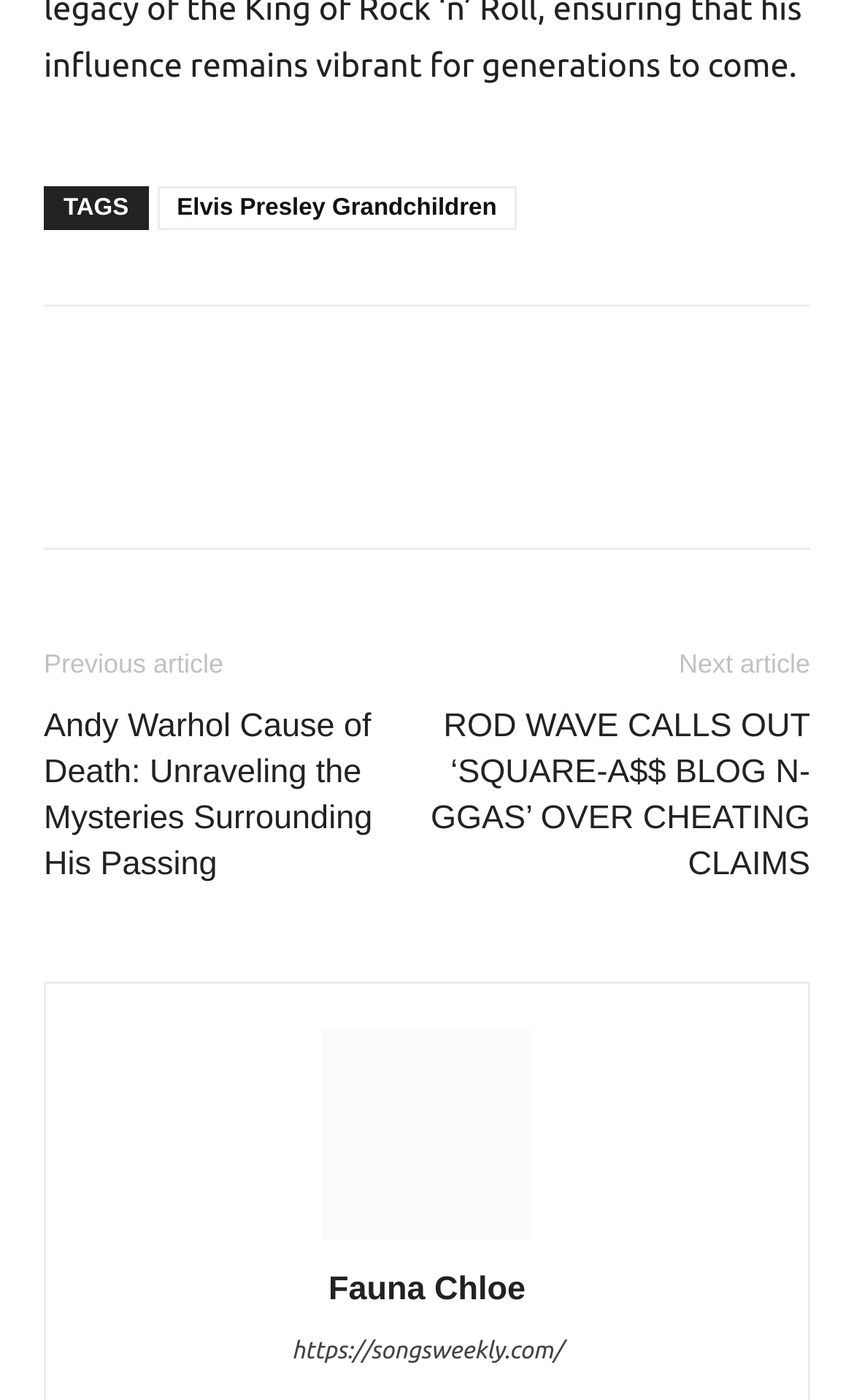Identify the bounding box coordinates of the clickable section necessary to follow the following instruction: "Click on Elvis Presley Grandchildren". The coordinates should be presented as four float numbers from 0 to 1, i.e., [left, top, right, bottom].

[0.184, 0.134, 0.605, 0.165]